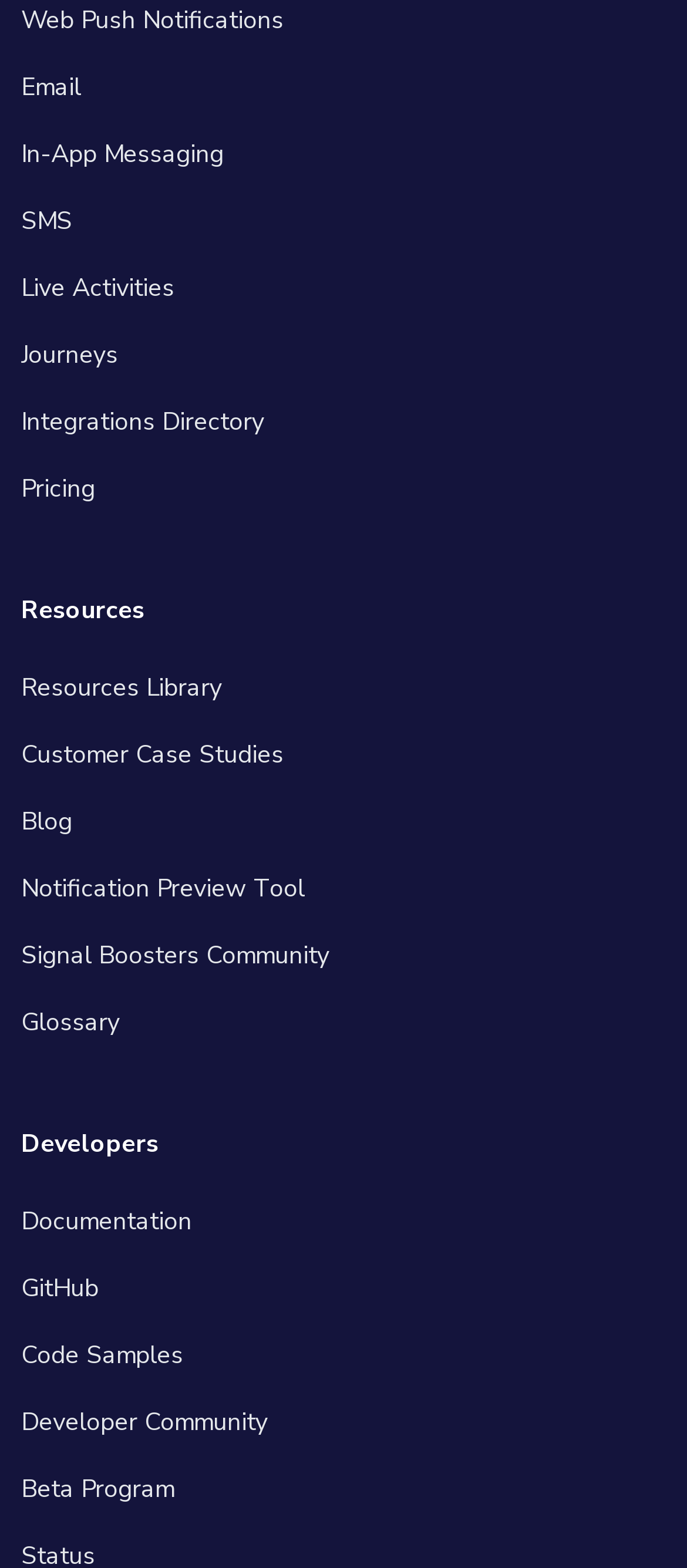What is the last link on the webpage?
Answer the question with a single word or phrase by looking at the picture.

Beta Program